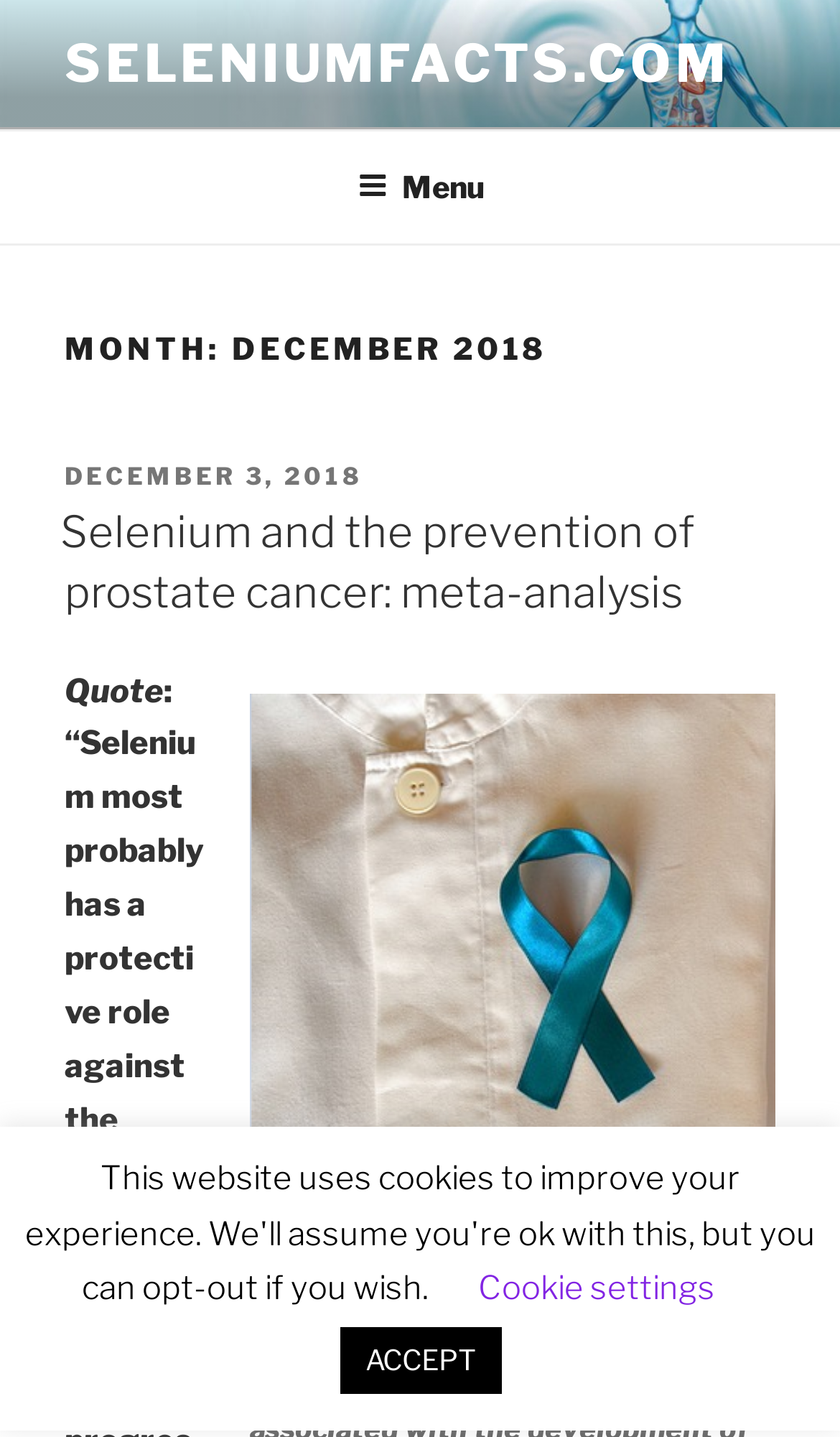Provide a one-word or short-phrase response to the question:
How many menu items are in the top menu?

1